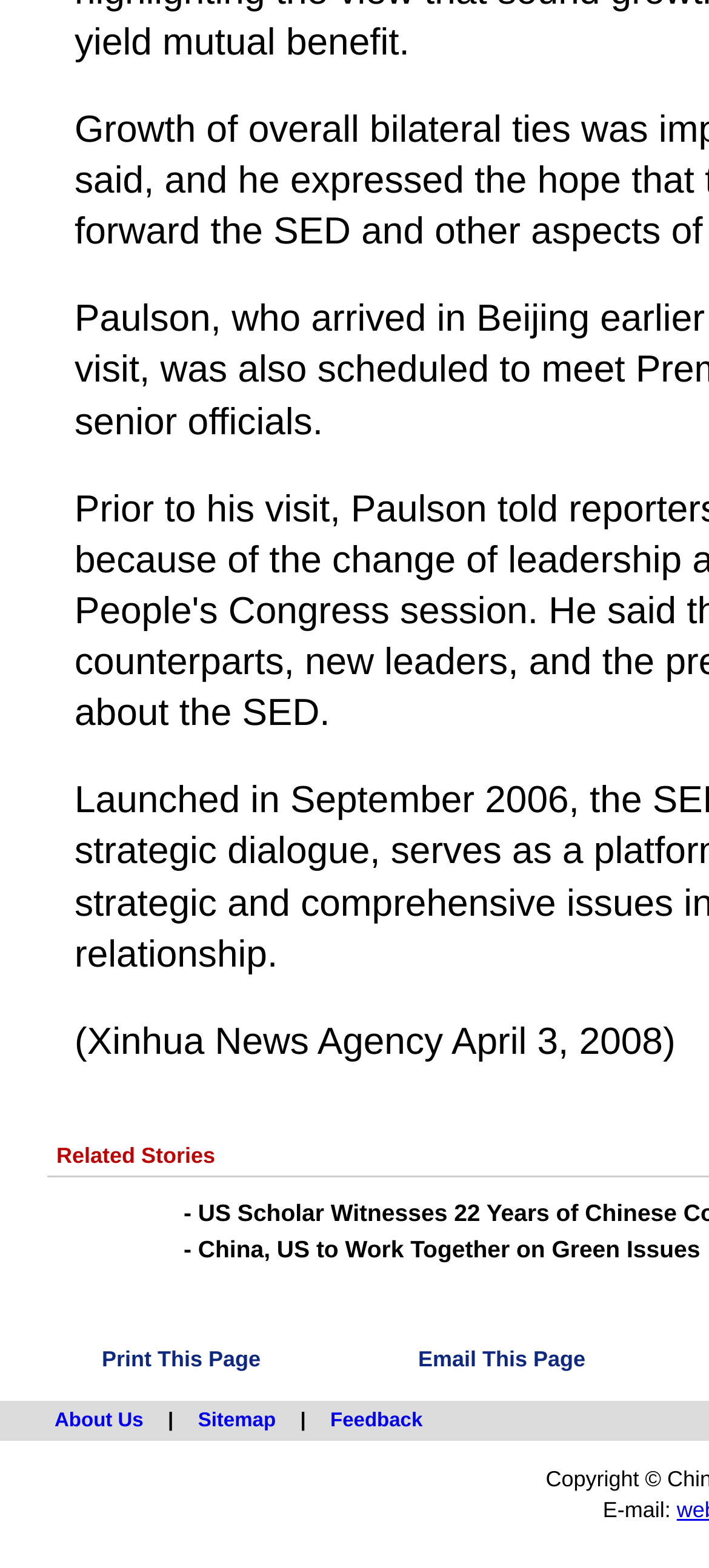Respond to the question below with a single word or phrase:
How many table cells are in the second row of the table?

4